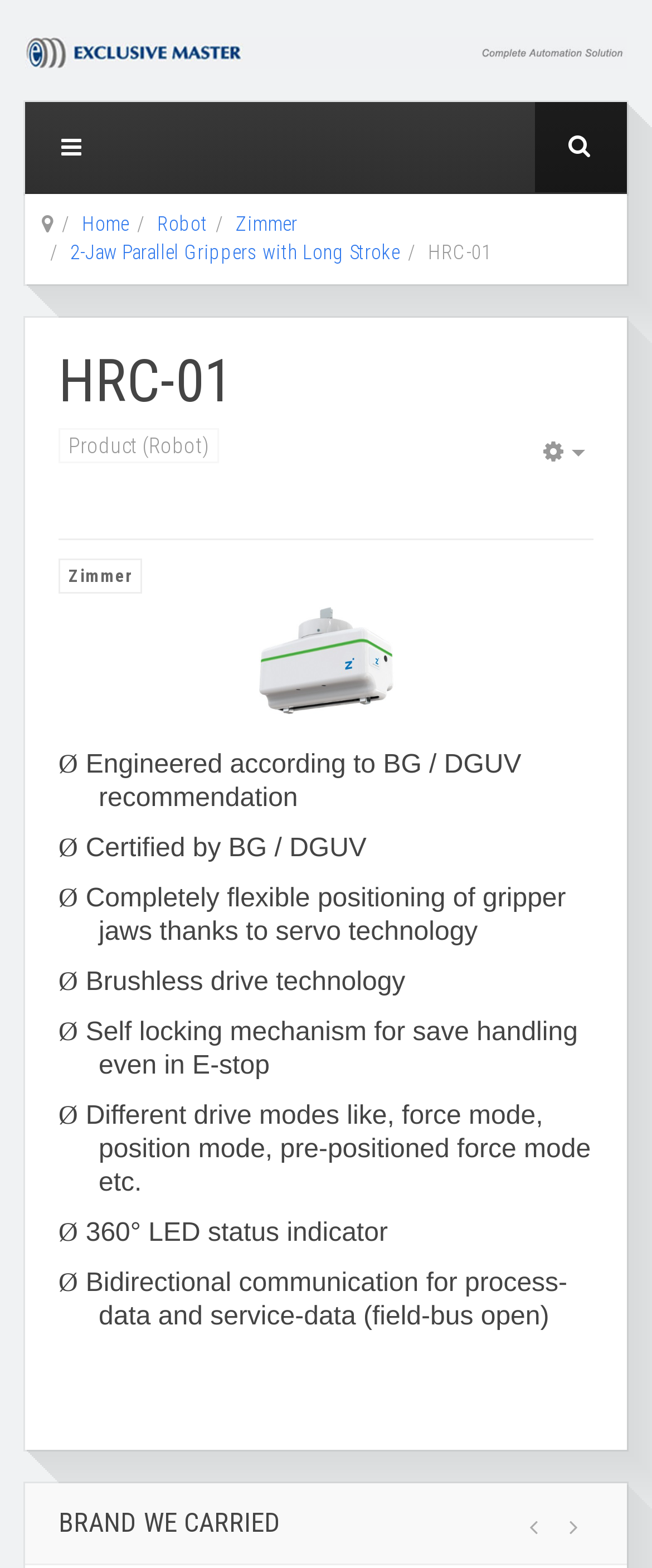Explain the features and main sections of the webpage comprehensively.

The webpage is about Exclusive Master, a company established in 1991 in Penang, Malaysia. At the top left corner, there is a link and an image with the company's name. Next to it, there is a button with an icon and a search textbox. Below the company's name, there is a breadcrumb navigation menu with links to "Home", "Robot", "Zimmer", and a specific product.

The main content of the webpage is an article about a product, HRC-01, which is a robot. The article has a heading and a description list with details about the product, including its category, features, and specifications. The features and specifications are listed in a series of paragraphs, each with a brief description. There are also several links and icons scattered throughout the article.

At the bottom of the page, there is a heading that says "BRAND WE CARRIED", but it does not seem to be related to the main content of the page. Overall, the webpage appears to be a product page for HRC-01, providing detailed information about its features and specifications.